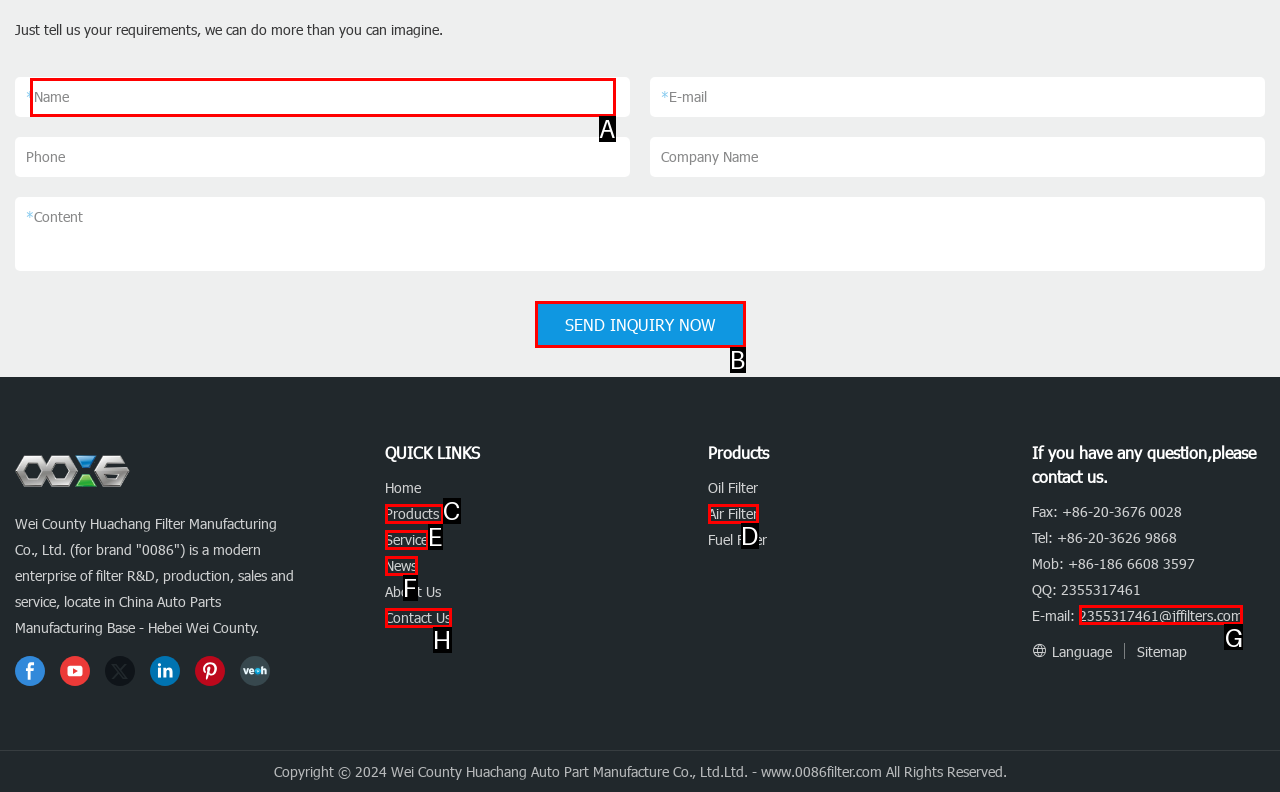Select the appropriate HTML element to click for the following task: Send an email
Answer with the letter of the selected option from the given choices directly.

G